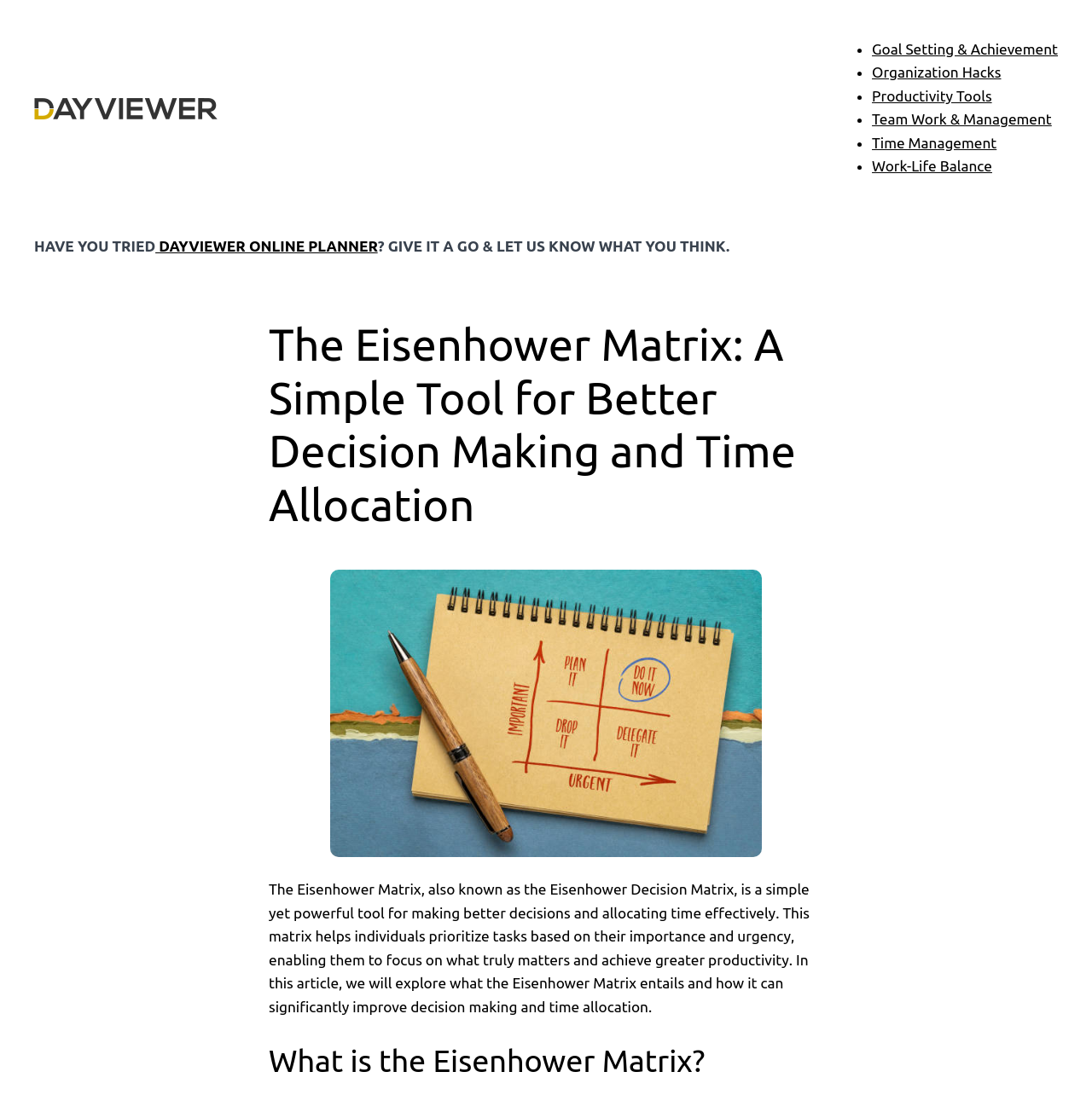Examine the image carefully and respond to the question with a detailed answer: 
What are the categories listed on the webpage?

The webpage lists several categories, including Goal Setting & Achievement, Organization Hacks, Productivity Tools, Team Work & Management, Time Management, and Work-Life Balance, which are likely related to the topic of the Eisenhower Matrix and decision making.